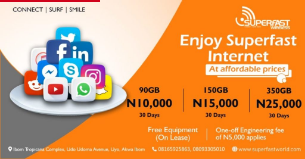Reply to the question with a single word or phrase:
What is the one-off engineering fee applicable?

N5,000